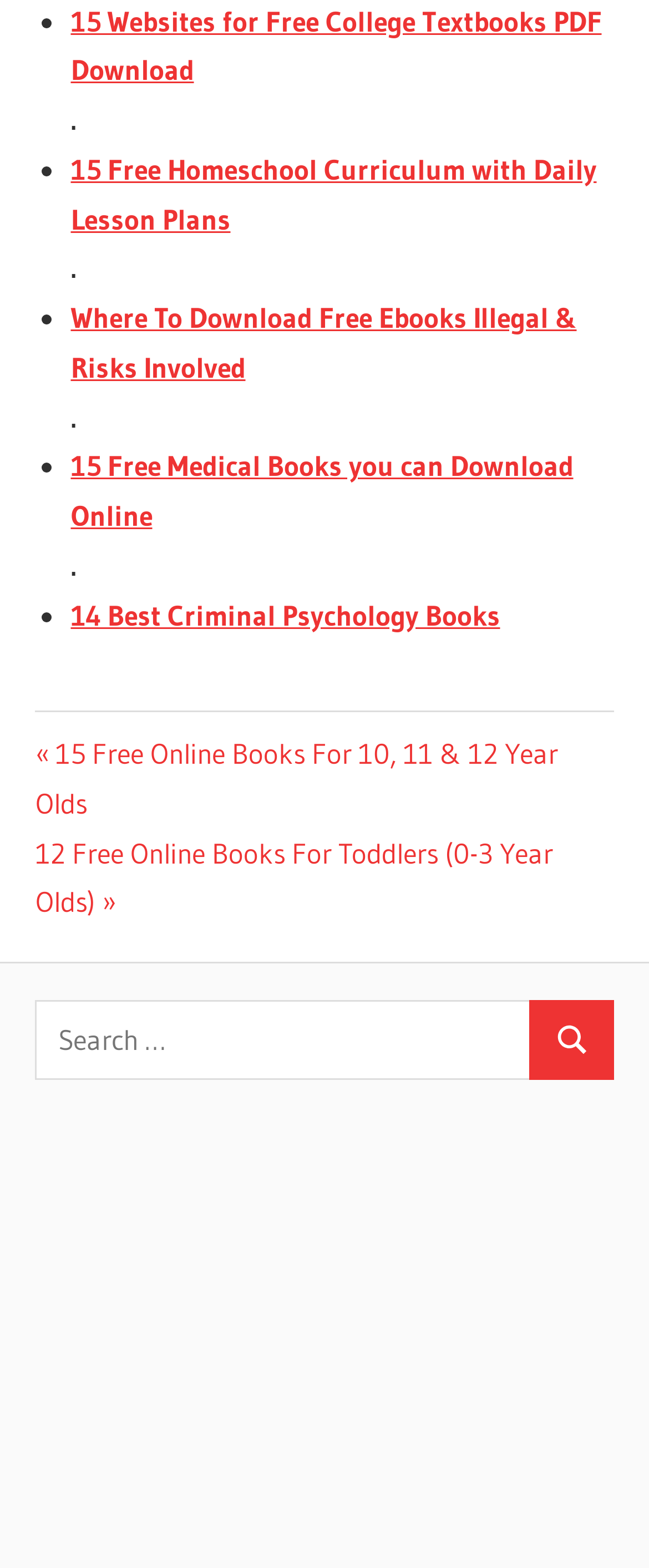Determine the bounding box coordinates for the region that must be clicked to execute the following instruction: "Click on the link to view criminal psychology books".

[0.109, 0.381, 0.771, 0.403]